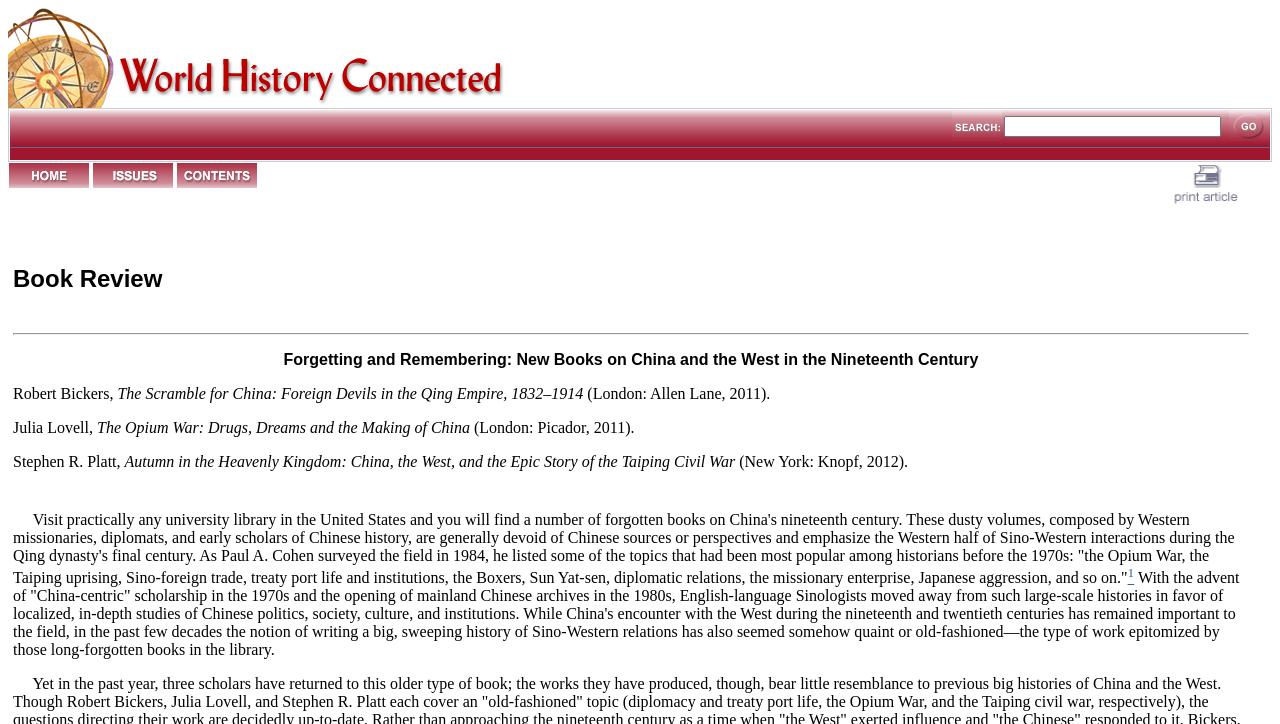Please find the bounding box coordinates of the clickable region needed to complete the following instruction: "read Book Review". The bounding box coordinates must consist of four float numbers between 0 and 1, i.e., [left, top, right, bottom].

[0.01, 0.366, 0.976, 0.405]